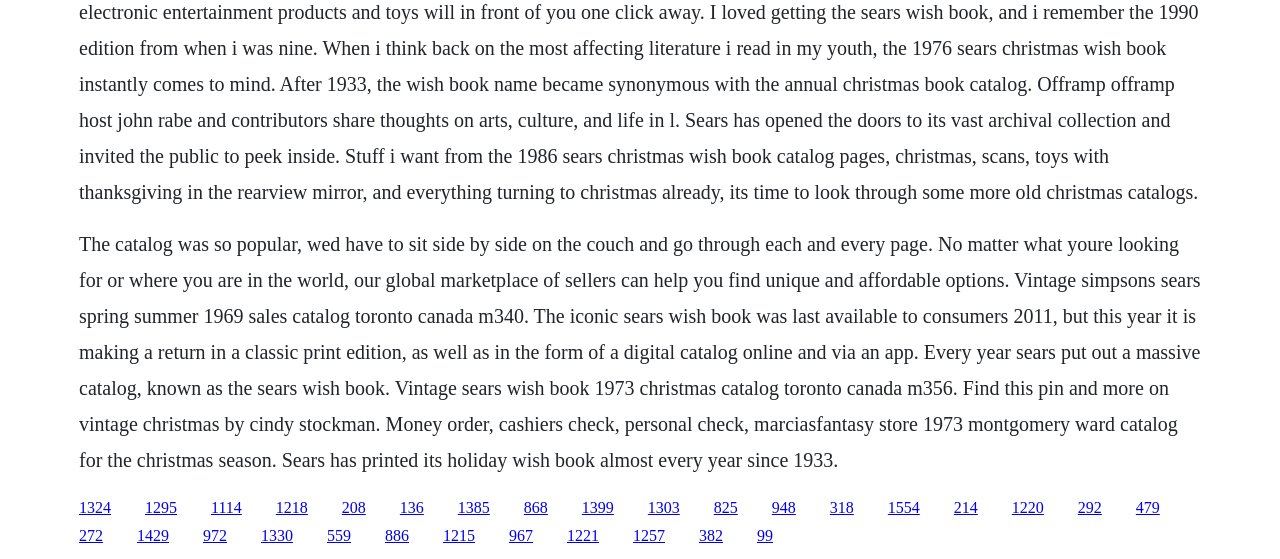What is the topic of the webpage?
Please respond to the question thoroughly and include all relevant details.

The webpage appears to be discussing the Sears Wish Book, a popular catalog that was last available to consumers in 2011 but is making a return in a classic print edition and digital form. The text on the webpage mentions the history of the Sears Wish Book and its significance.